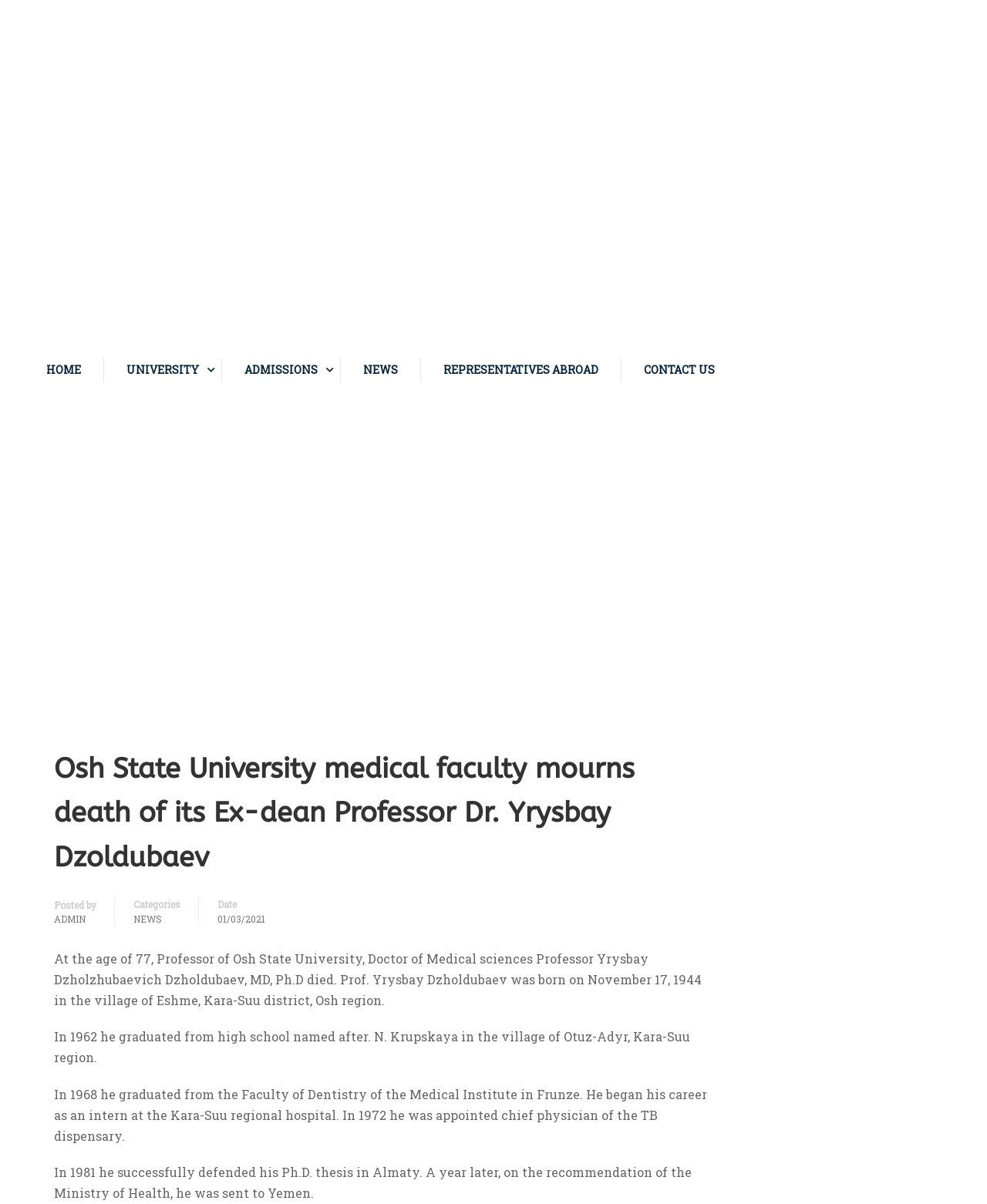Find the bounding box coordinates of the element to click in order to complete the given instruction: "Click on the Osh State University - International Medical Faculty link."

[0.023, 0.016, 0.336, 0.272]